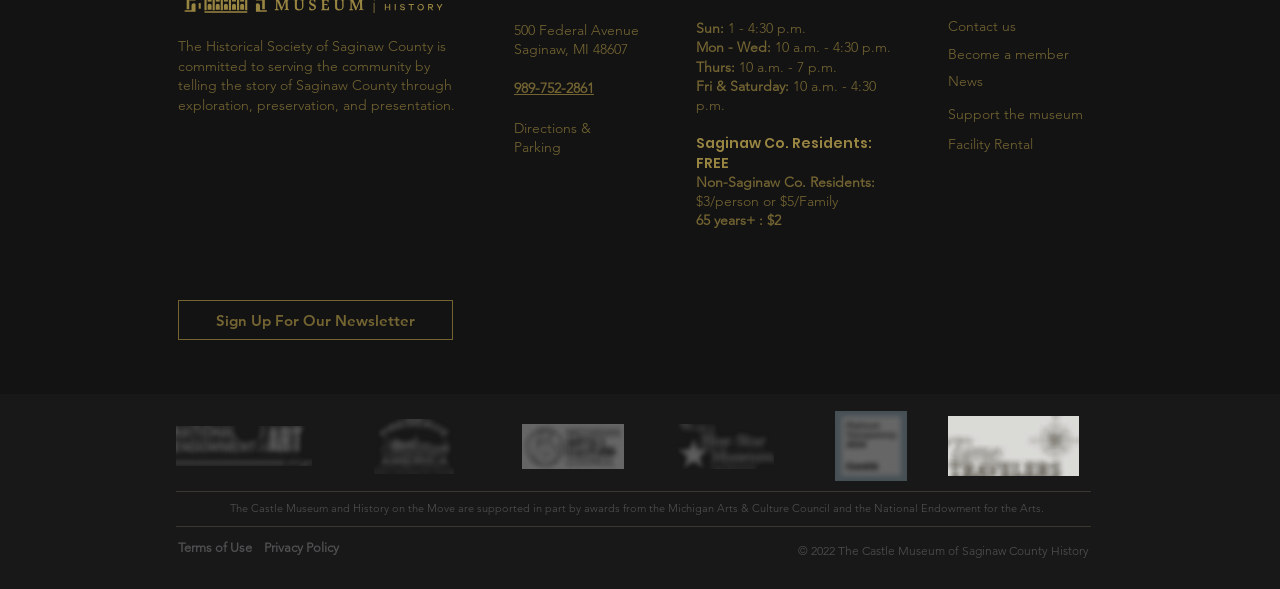What organizations support the Castle Museum and History on the Move?
Utilize the information in the image to give a detailed answer to the question.

I found the supporting organizations by looking at the static text on the webpage, specifically the one that says 'The Castle Museum and History on the Move are supported in part by awards from the Michigan Arts & Culture Council and the National Endowment for the Arts'.